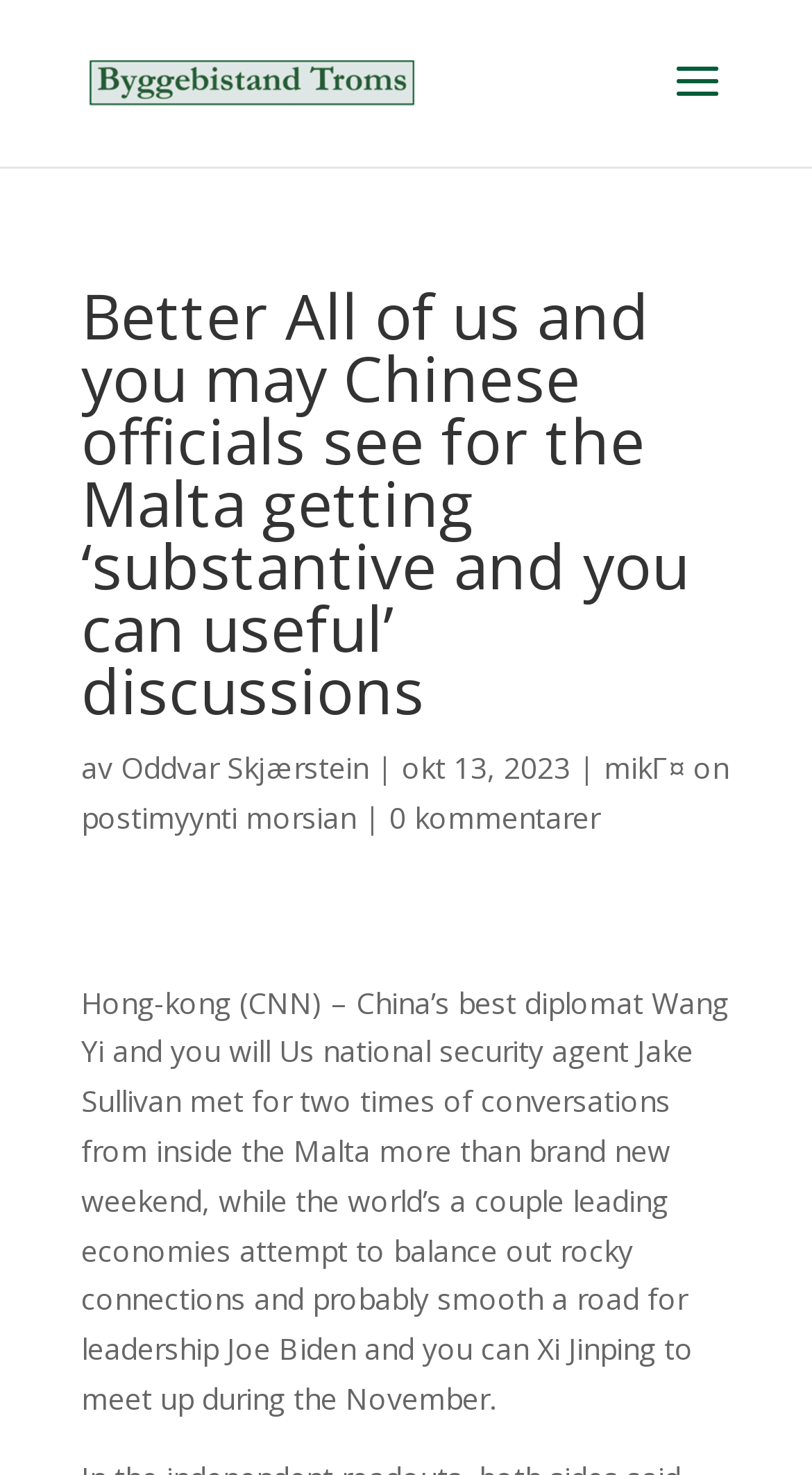What is the date of the meeting mentioned in the article?
Using the information from the image, provide a comprehensive answer to the question.

I found the answer by looking at the text 'okt 13, 2023' which is likely a date format, and the context suggests it's the date of the meeting mentioned in the article.